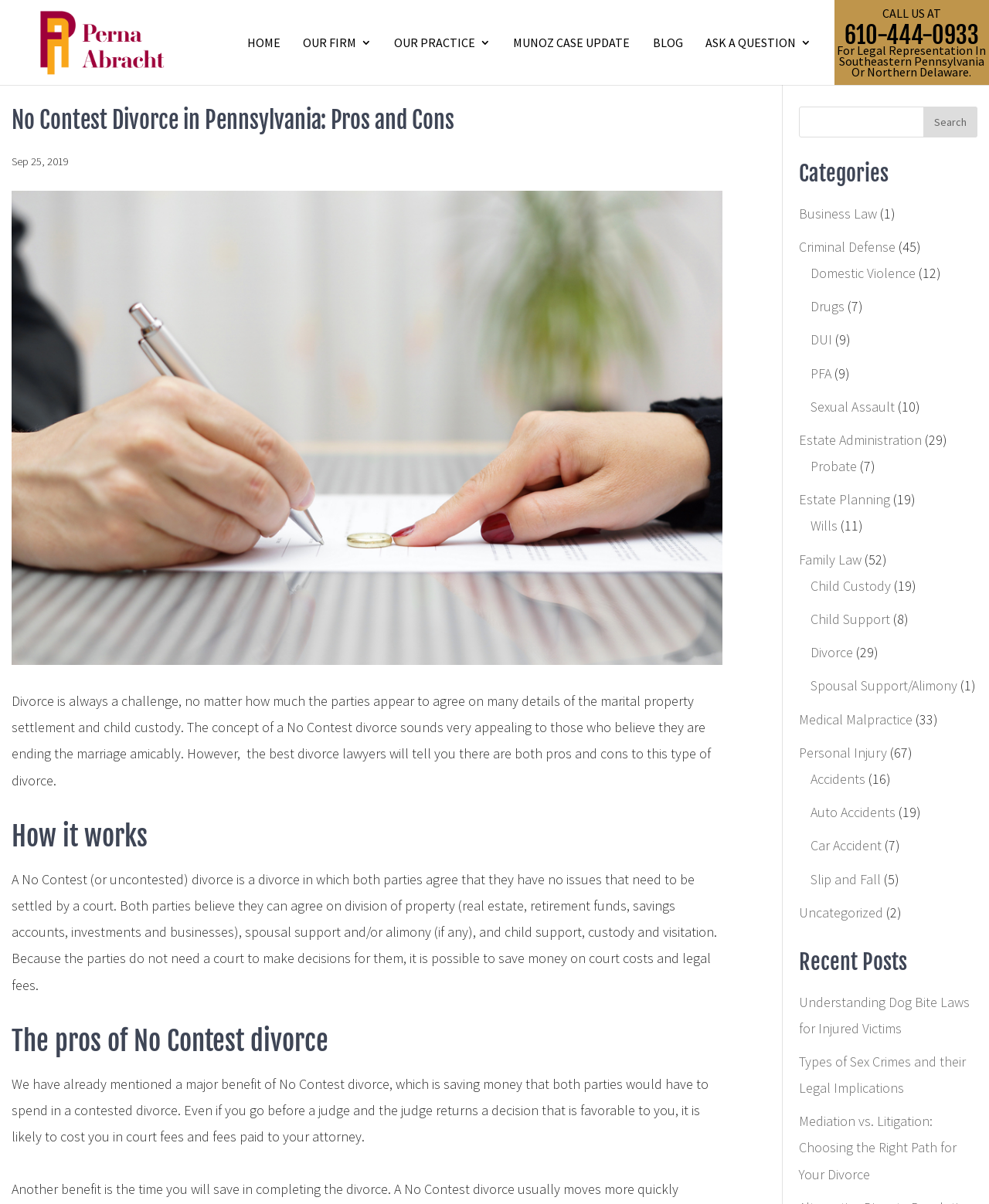What is the name of the law firm?
Refer to the image and provide a thorough answer to the question.

I found the answer by looking at the top-left corner of the webpage, where the logo and firm name are typically located. The image and link with the text 'Perna & Abracht' suggest that this is the name of the law firm.